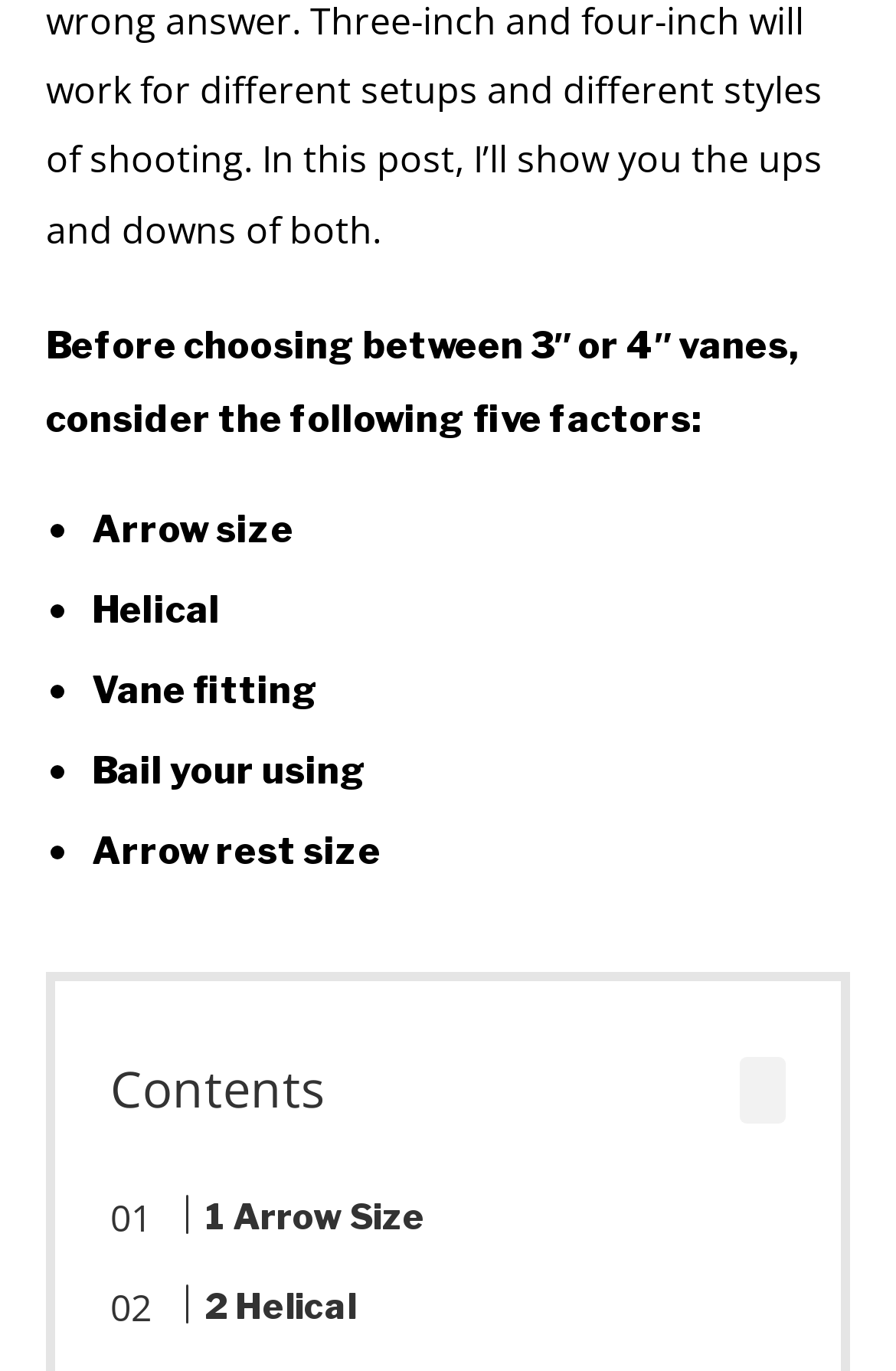Extract the bounding box coordinates of the UI element described by: "1 Arrow Size". The coordinates should include four float numbers ranging from 0 to 1, e.g., [left, top, right, bottom].

[0.176, 0.868, 0.485, 0.907]